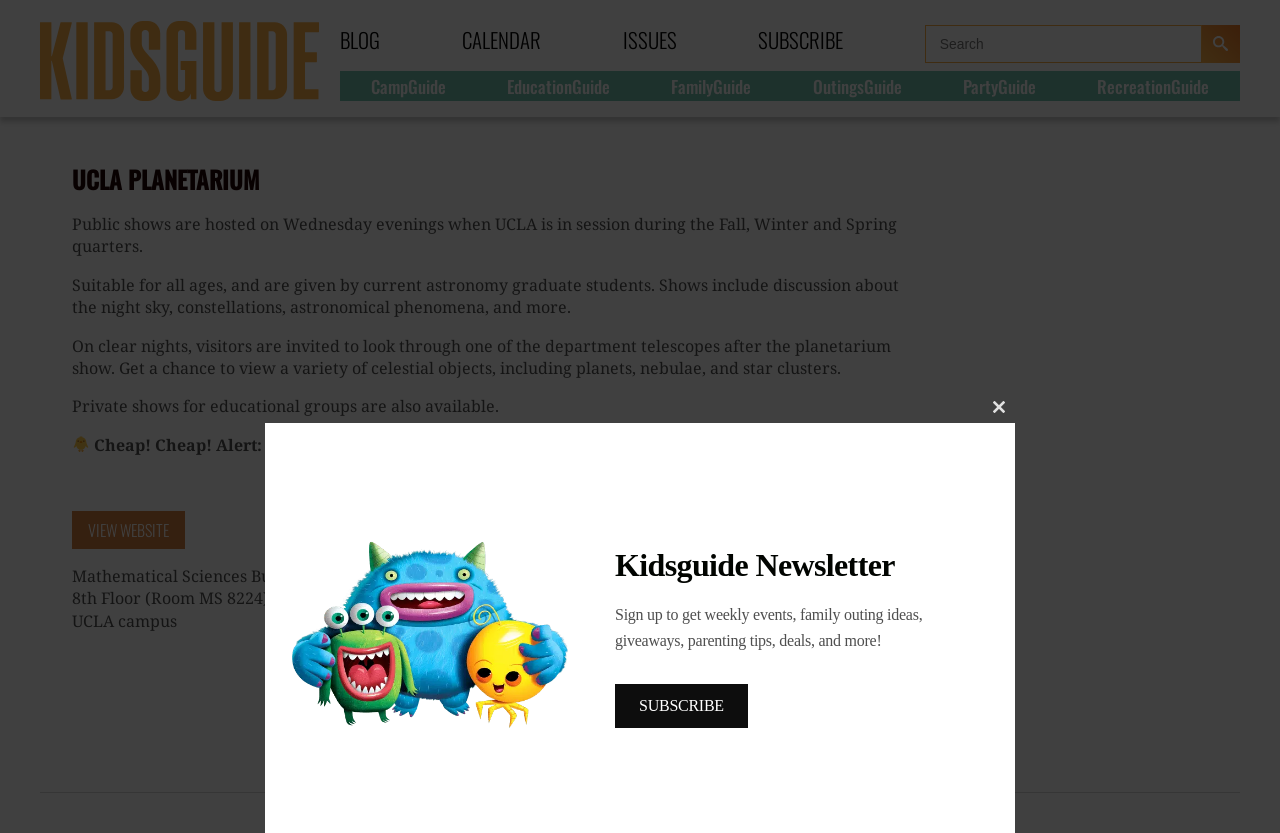Use a single word or phrase to answer the question: 
What is the name of the planetarium?

UCLA Planetarium